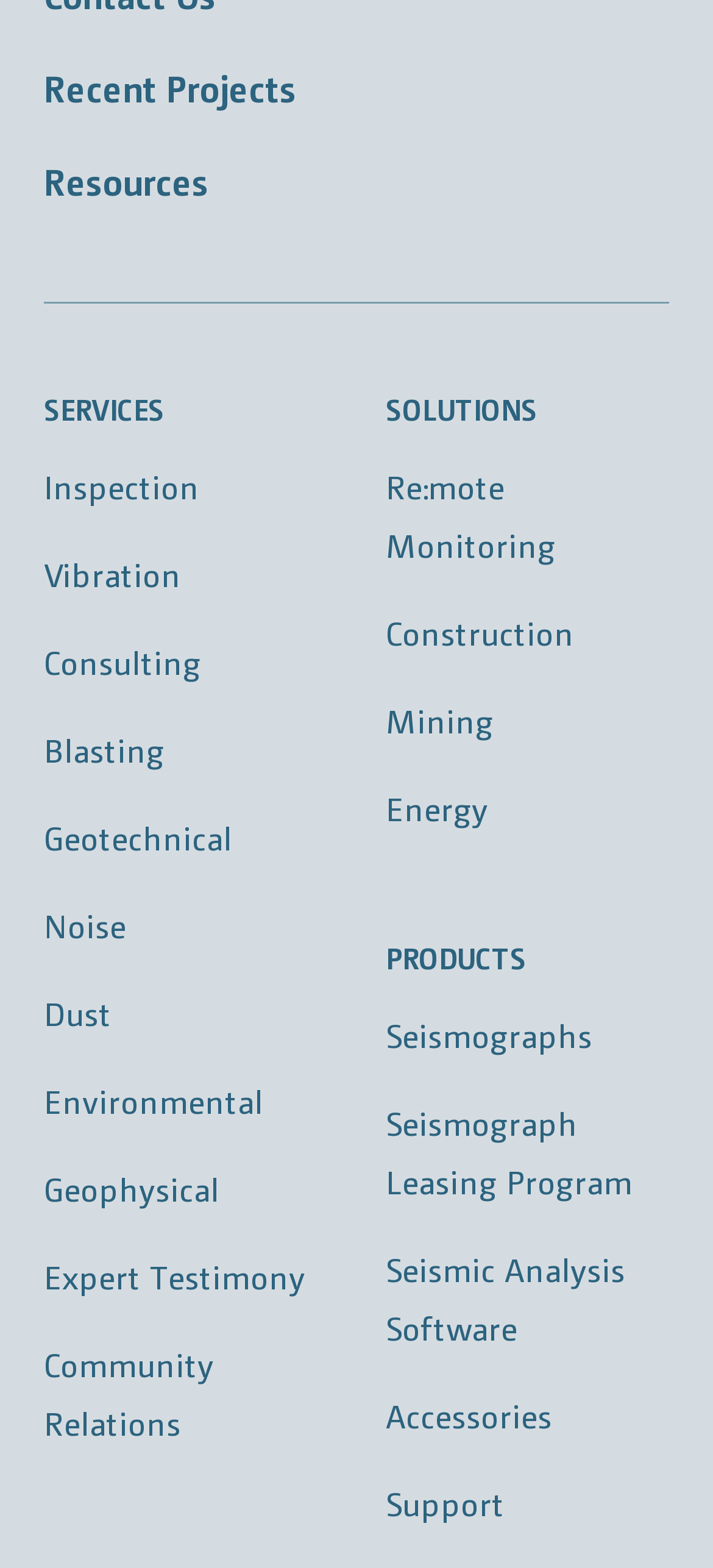Determine the bounding box coordinates of the section I need to click to execute the following instruction: "Get information about seismographs". Provide the coordinates as four float numbers between 0 and 1, i.e., [left, top, right, bottom].

[0.541, 0.646, 0.831, 0.673]